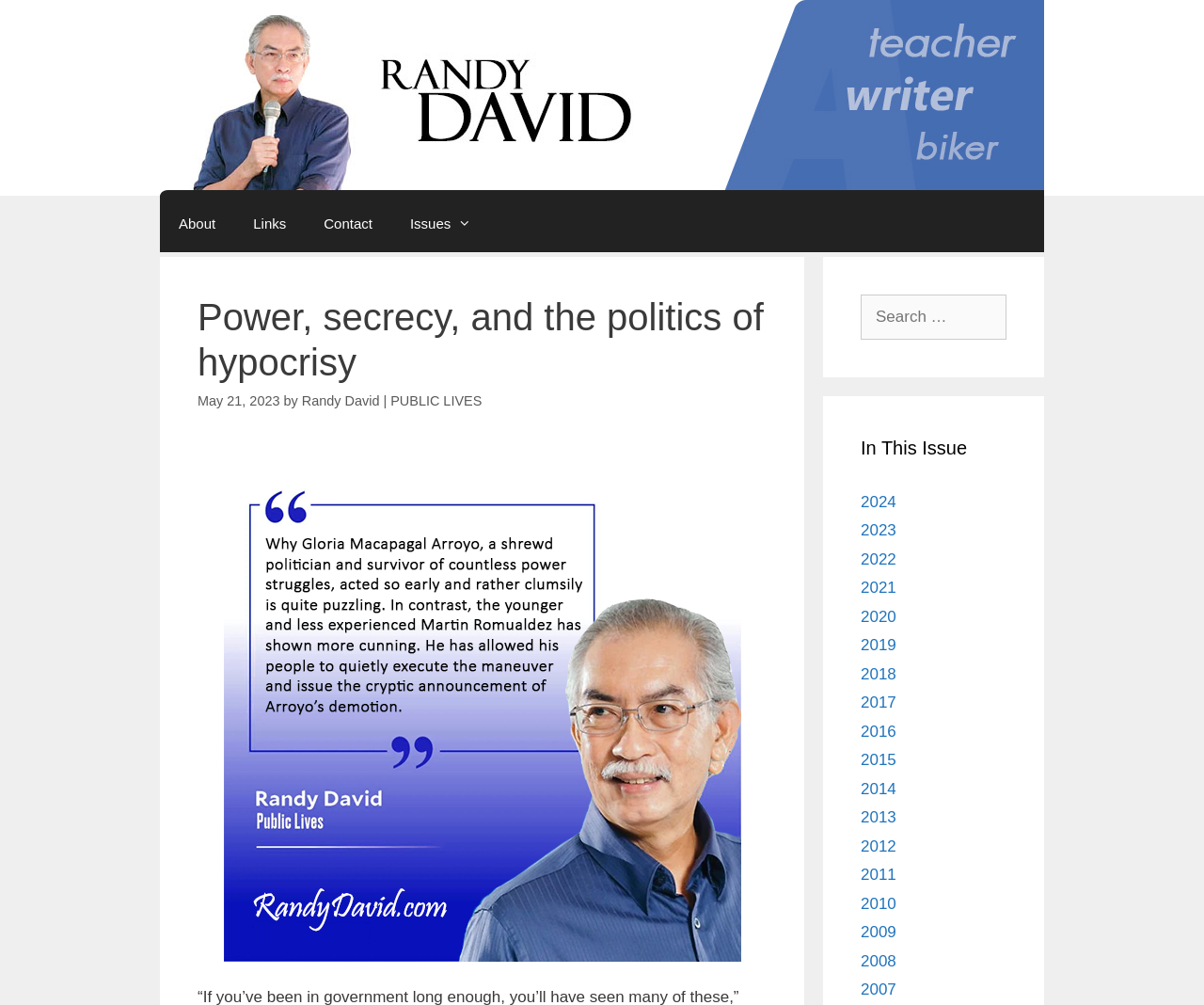Please reply to the following question using a single word or phrase: 
What is the date of the article?

May 21, 2023